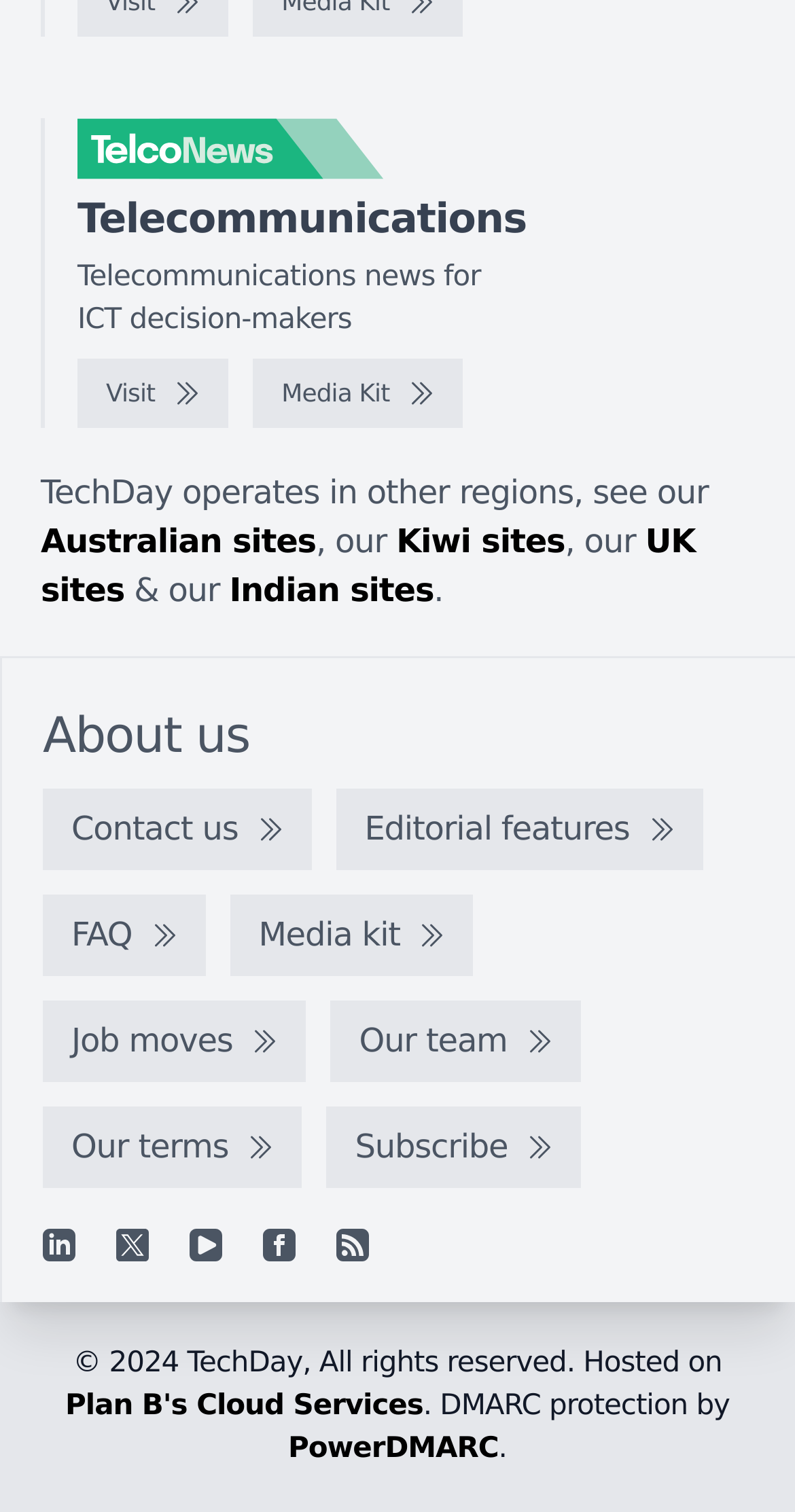What is the name of the logo?
Can you provide an in-depth and detailed response to the question?

The logo is located at the top left corner of the webpage, and it is an image with the text 'TelcoNews logo'.